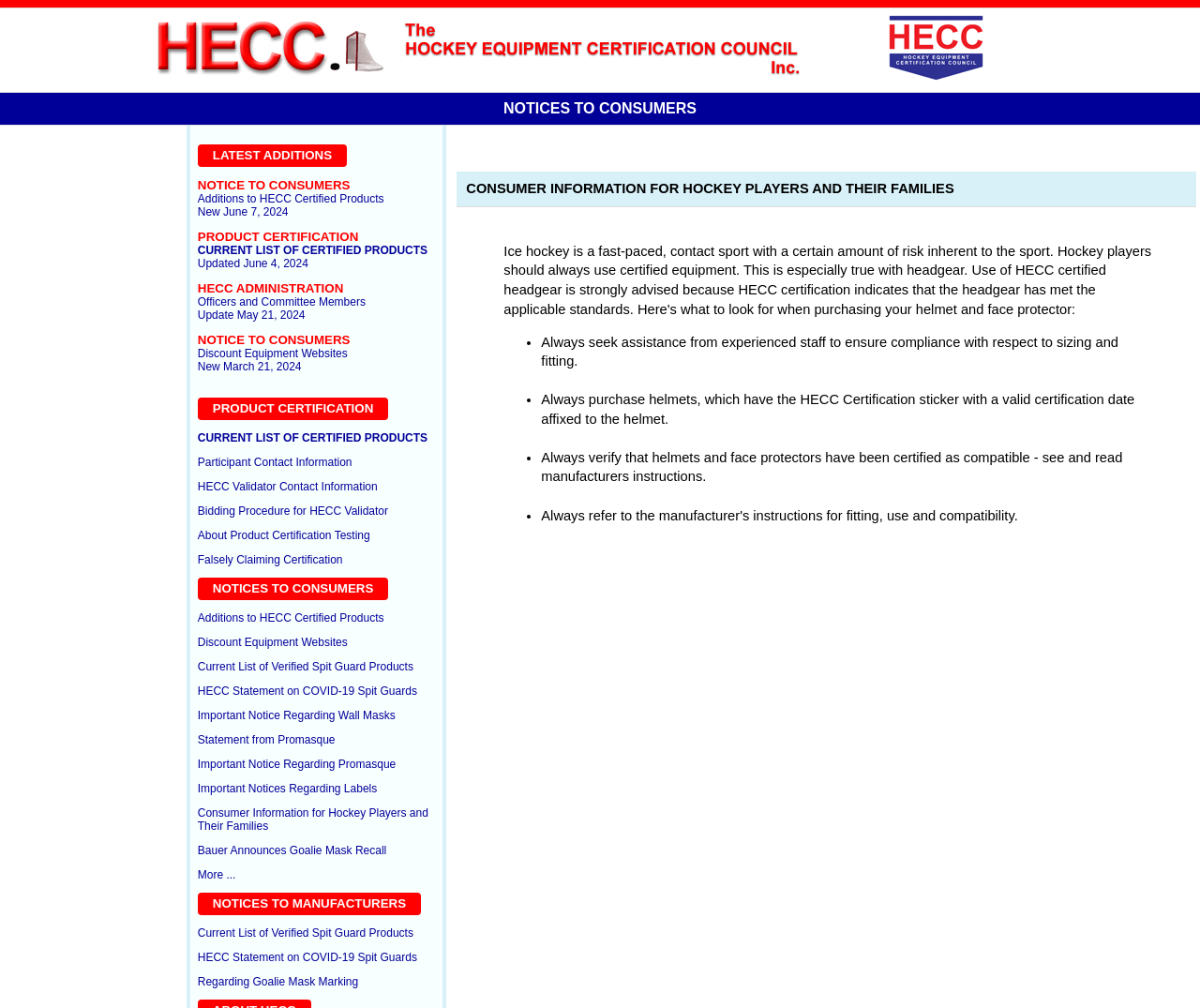Using the information in the image, could you please answer the following question in detail:
What is the name of the organization?

The name of the organization can be found in the top-left corner of the webpage, where it says 'HECC.org' and 'The HOCKEY EQUIPMENT CERTIFICATION COUNCIL Inc.'.